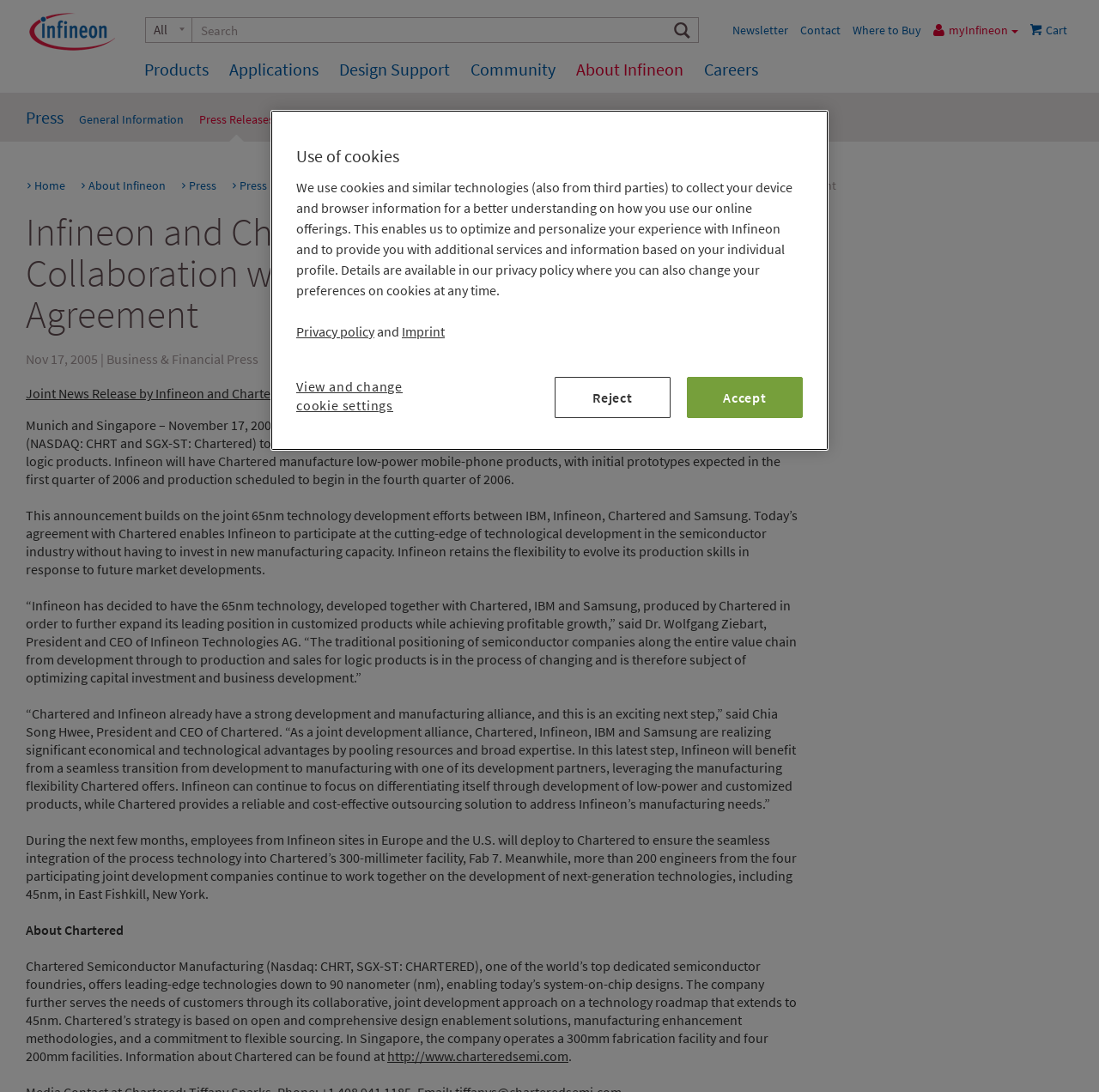What is the name of the CEO of Infineon?
Please use the visual content to give a single word or phrase answer.

Dr. Wolfgang Ziebart